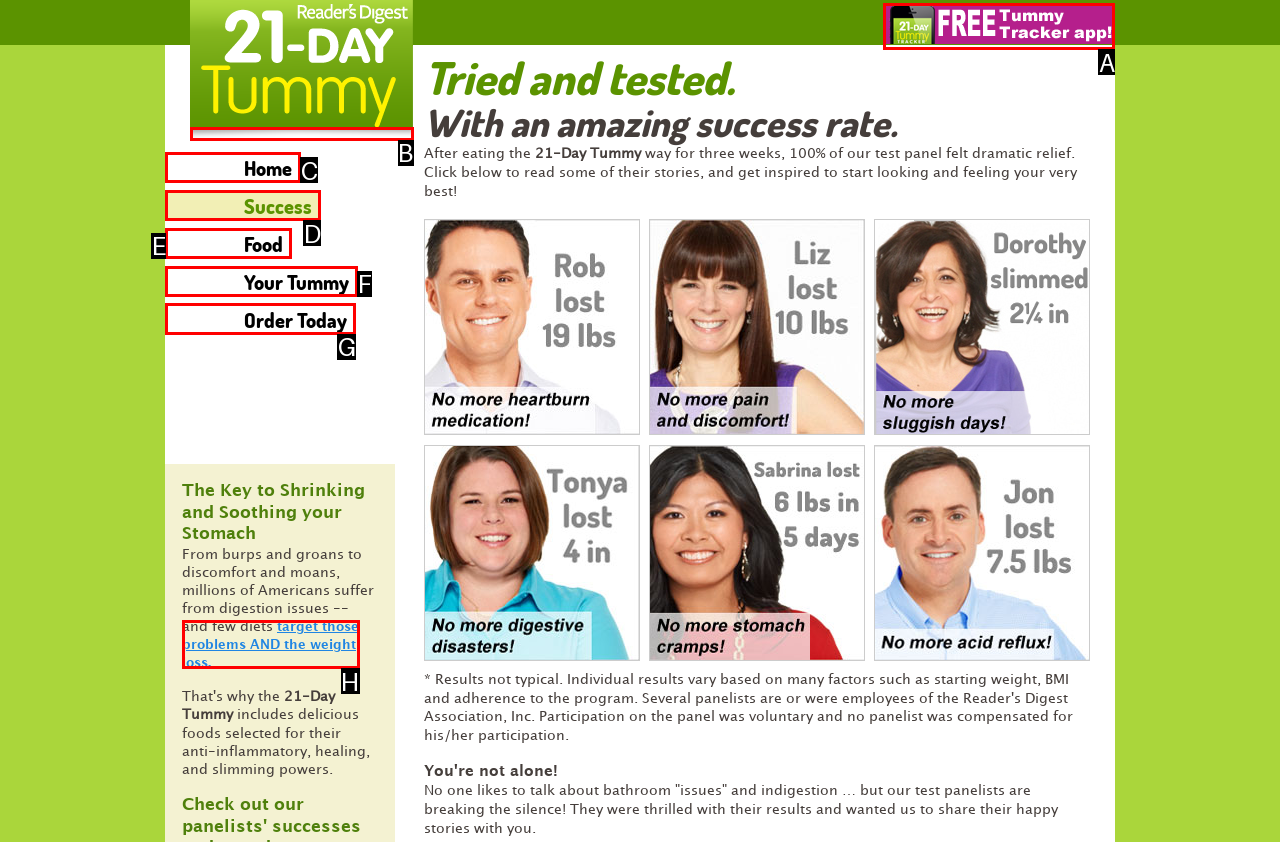Among the marked elements in the screenshot, which letter corresponds to the UI element needed for the task: Click the 'Free Tummy Tracker App' link?

A